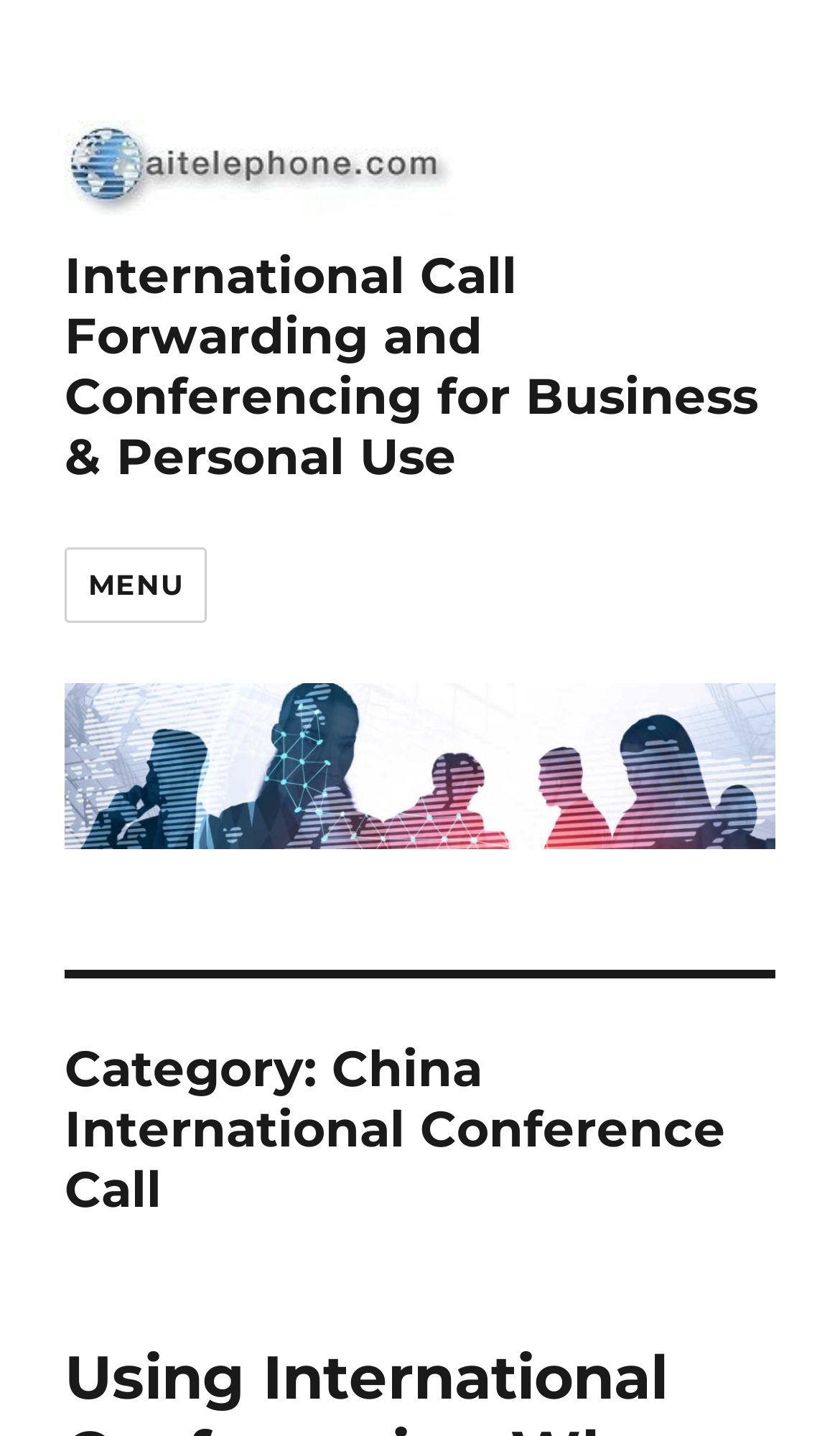Generate the main heading text from the webpage.

Category: China International Conference Call